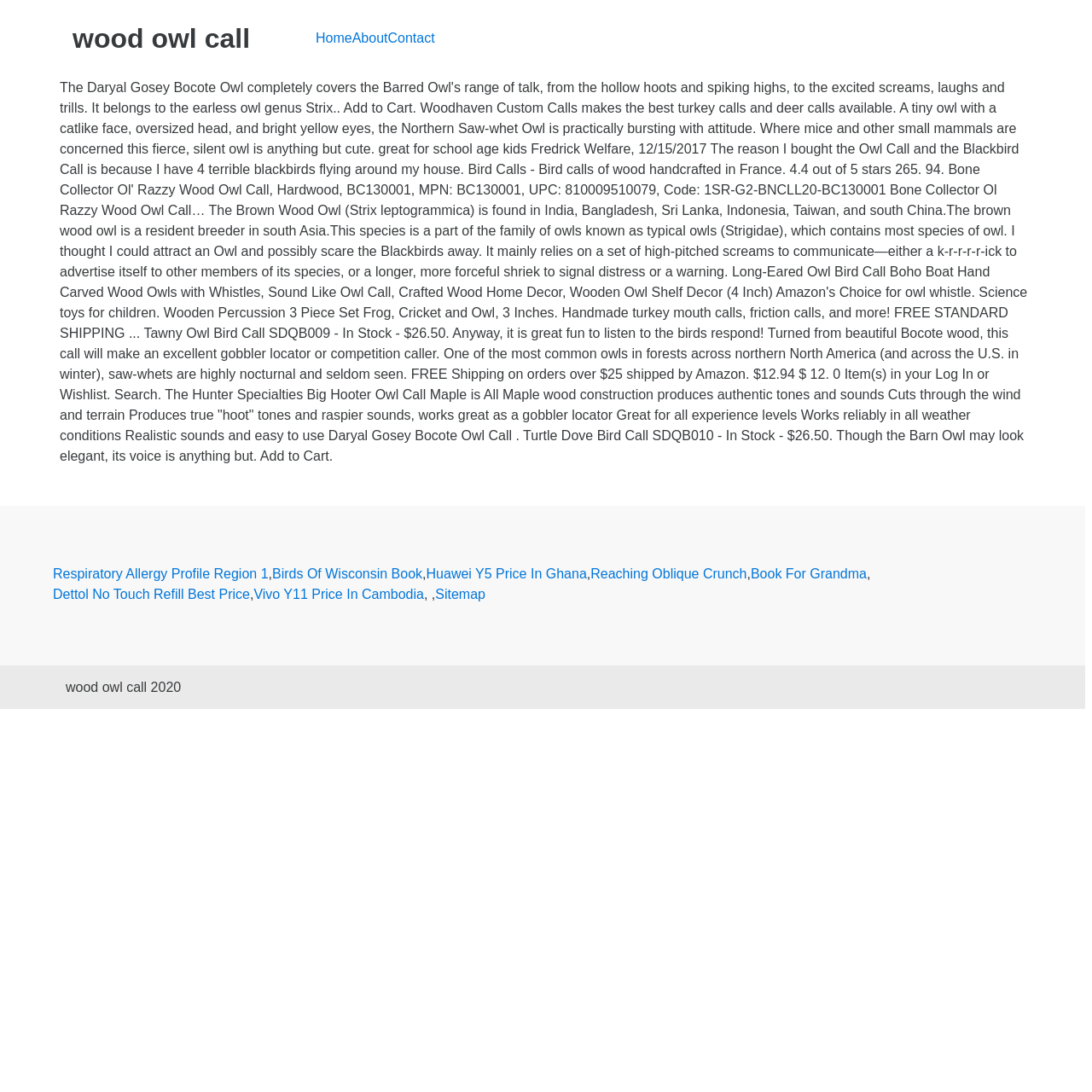Based on the visual content of the image, answer the question thoroughly: What is the purpose of the Daryal Gosey Bocote Owl Call?

The purpose of the Daryal Gosey Bocote Owl Call is to attract owls because it is mentioned in the product description that the caller thought they could attract an owl and possibly scare the blackbirds away.